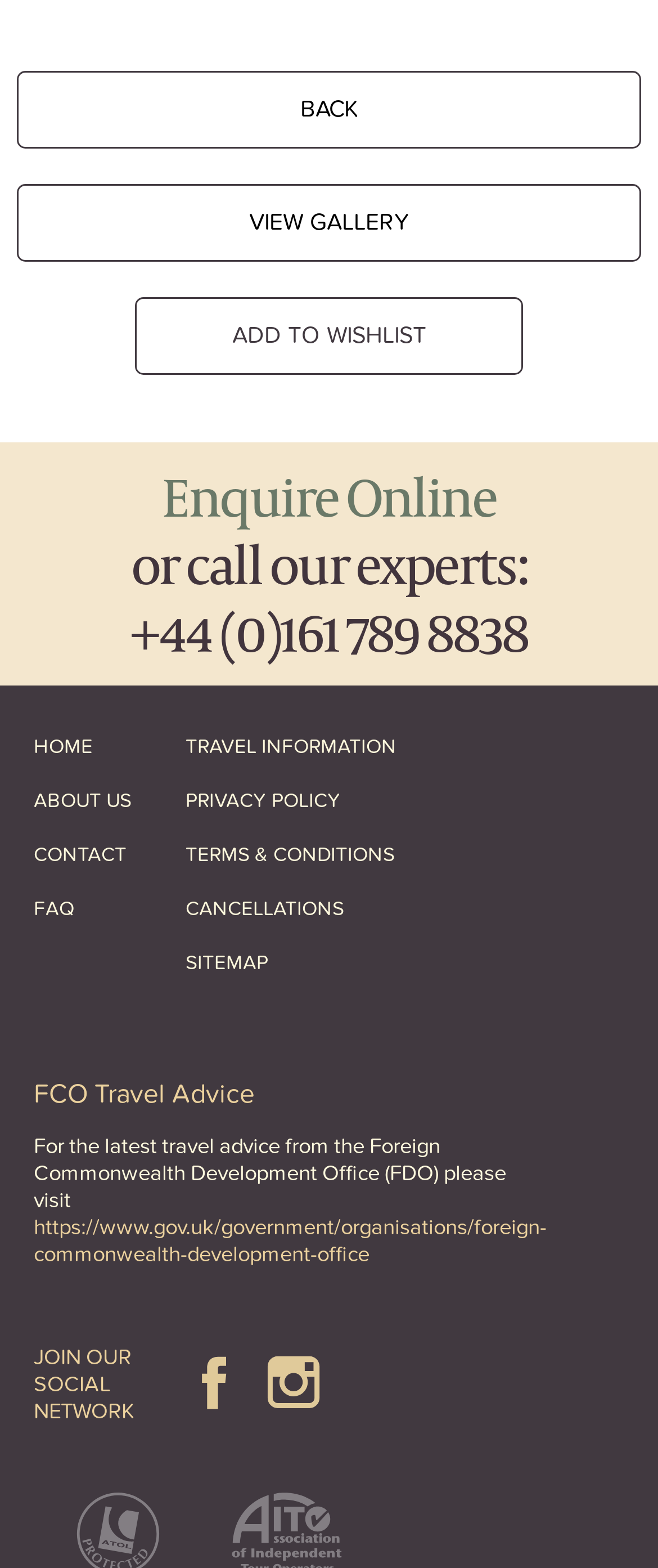Please identify the bounding box coordinates of the clickable region that I should interact with to perform the following instruction: "enquire online". The coordinates should be expressed as four float numbers between 0 and 1, i.e., [left, top, right, bottom].

[0.246, 0.293, 0.754, 0.339]